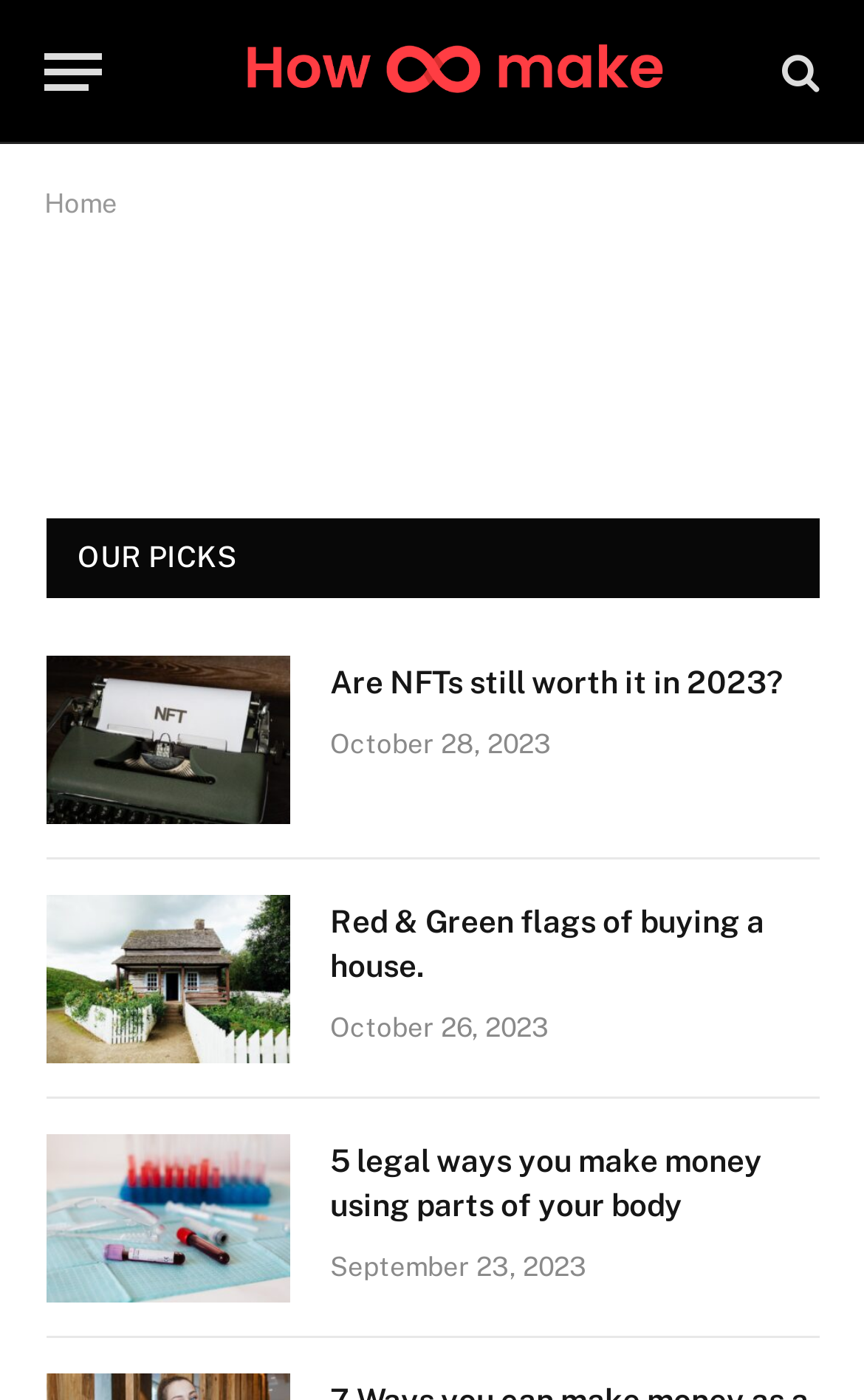Given the element description "title="Search"" in the screenshot, predict the bounding box coordinates of that UI element.

[0.895, 0.016, 0.949, 0.087]